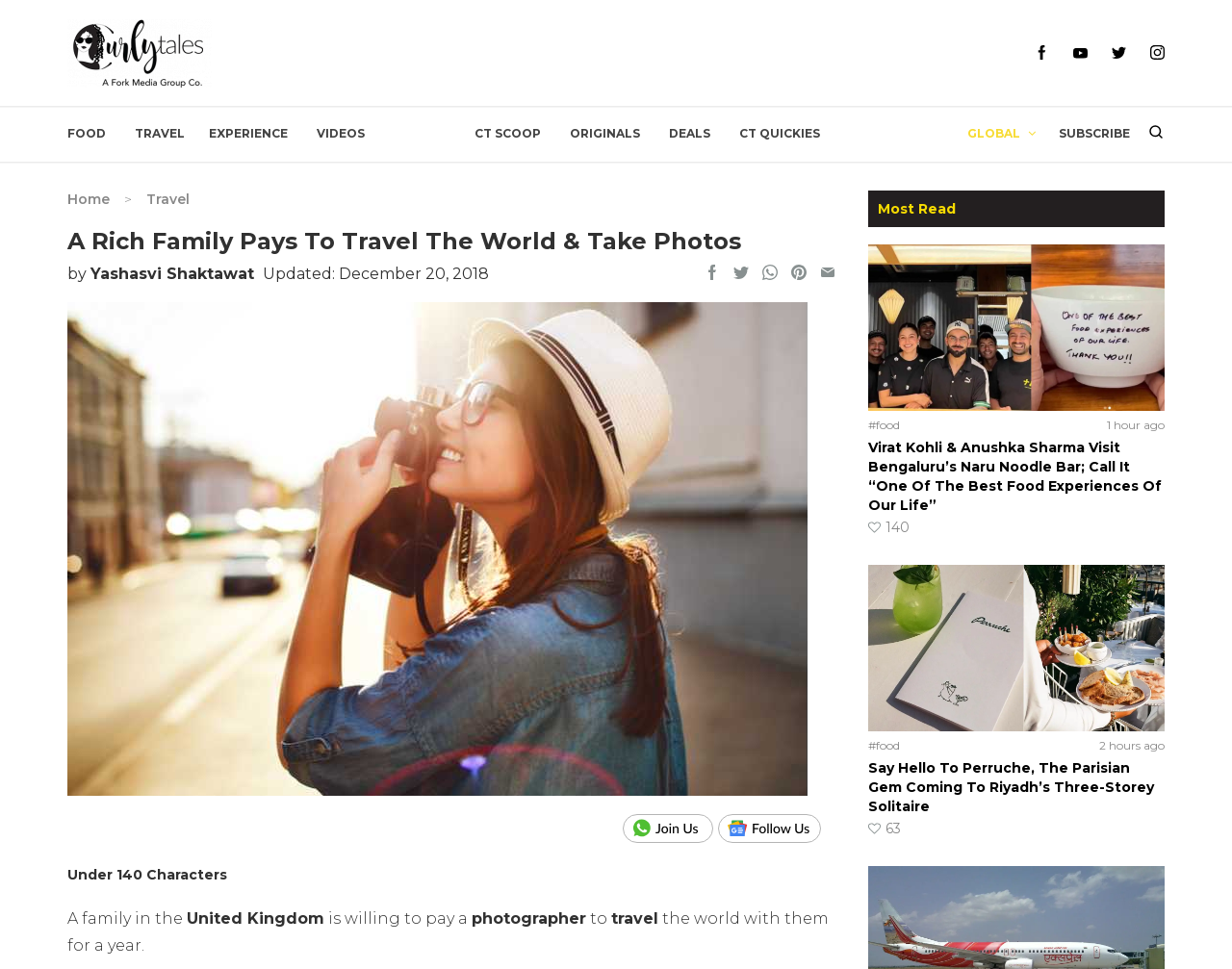Create an elaborate caption that covers all aspects of the webpage.

This webpage is about a travel and food blog called Curly Tales. At the top left corner, there is a logo of Curly Tales, which is an image linked to the website's homepage. Next to the logo, there are several links to different sections of the website, including FOOD, TRAVEL, EXPERIENCE, VIDEOS, and more. 

On the top right corner, there are social media links to Facebook, Youtube, Twitter, and Instagram. Below these links, there is a search button with a magnifying glass icon.

The main content of the webpage is an article titled "A Rich Family Pays To Travel The World & Take Photos". The article has a heading, a brief description, and an image related to the topic. Below the article, there are links to share the article on social media platforms like Facebook, Twitter, WhatsApp, Pinterest, and email.

Under the article, there is a section called "Most Read" that features several popular articles on the website. Each article has a heading, a brief description, and an image. The articles are arranged in a horizontal layout, with the most recent article on the left and the oldest on the right. Each article also has a timestamp indicating when it was published.

The webpage has a clean and organized layout, making it easy to navigate and read. The use of images and headings helps to break up the text and make the content more engaging.